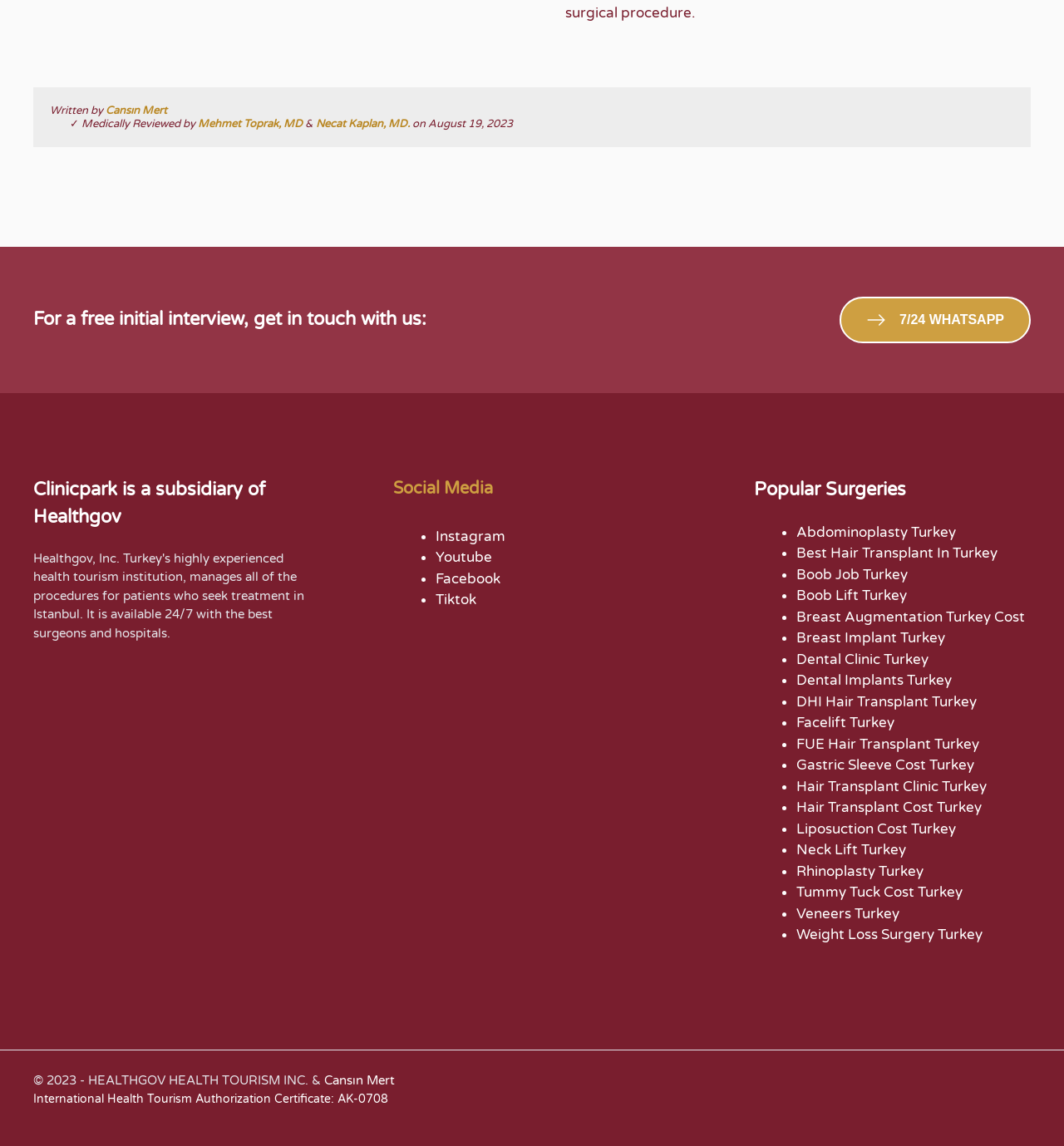What is the name of the medical review board?
Using the image provided, answer with just one word or phrase.

Mehmet Toprak, MD and Necat Kaplan, MD